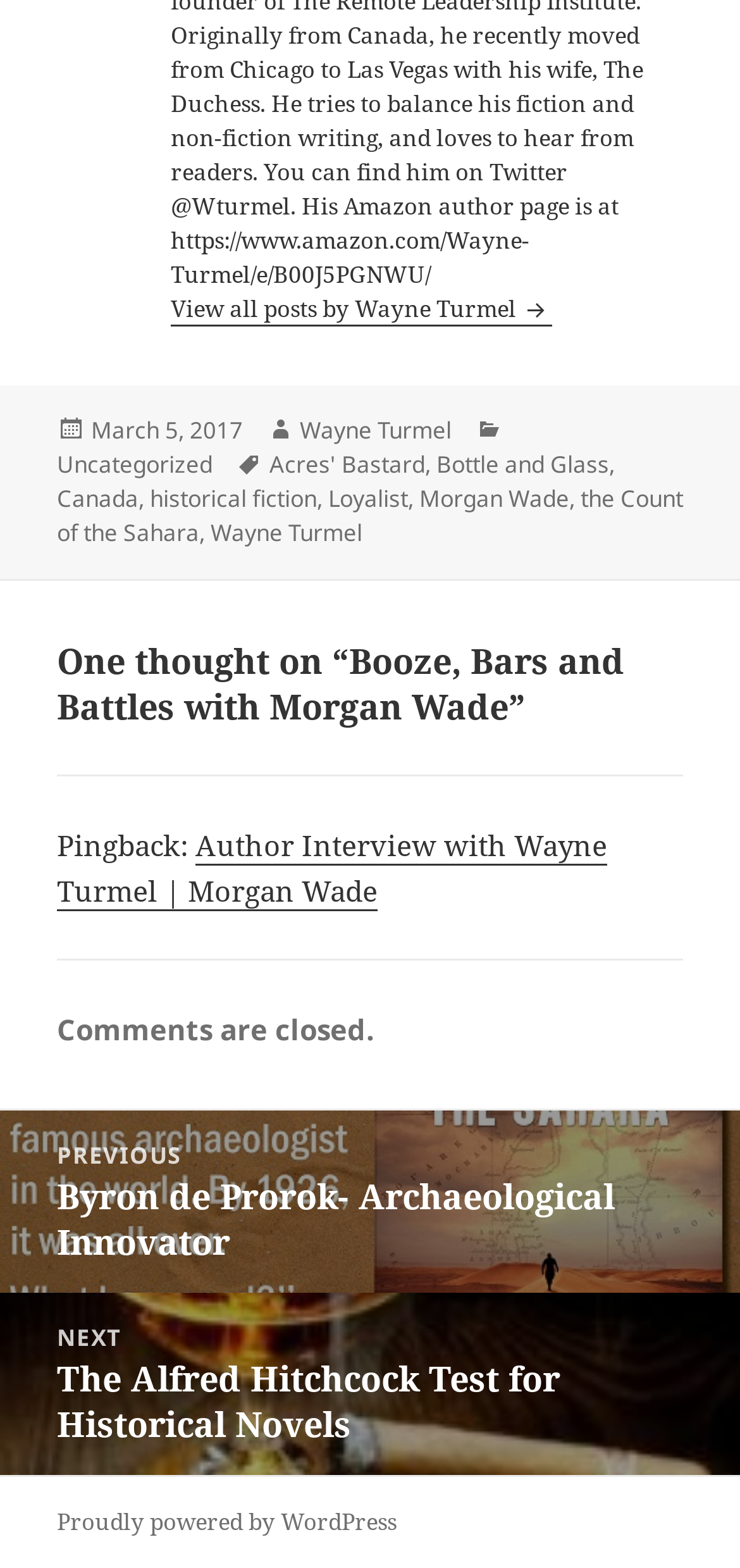What is the category of the post?
Please give a well-detailed answer to the question.

I found the category of the post by looking at the footer section of the webpage, where it says 'Categories' followed by the category 'Uncategorized'.